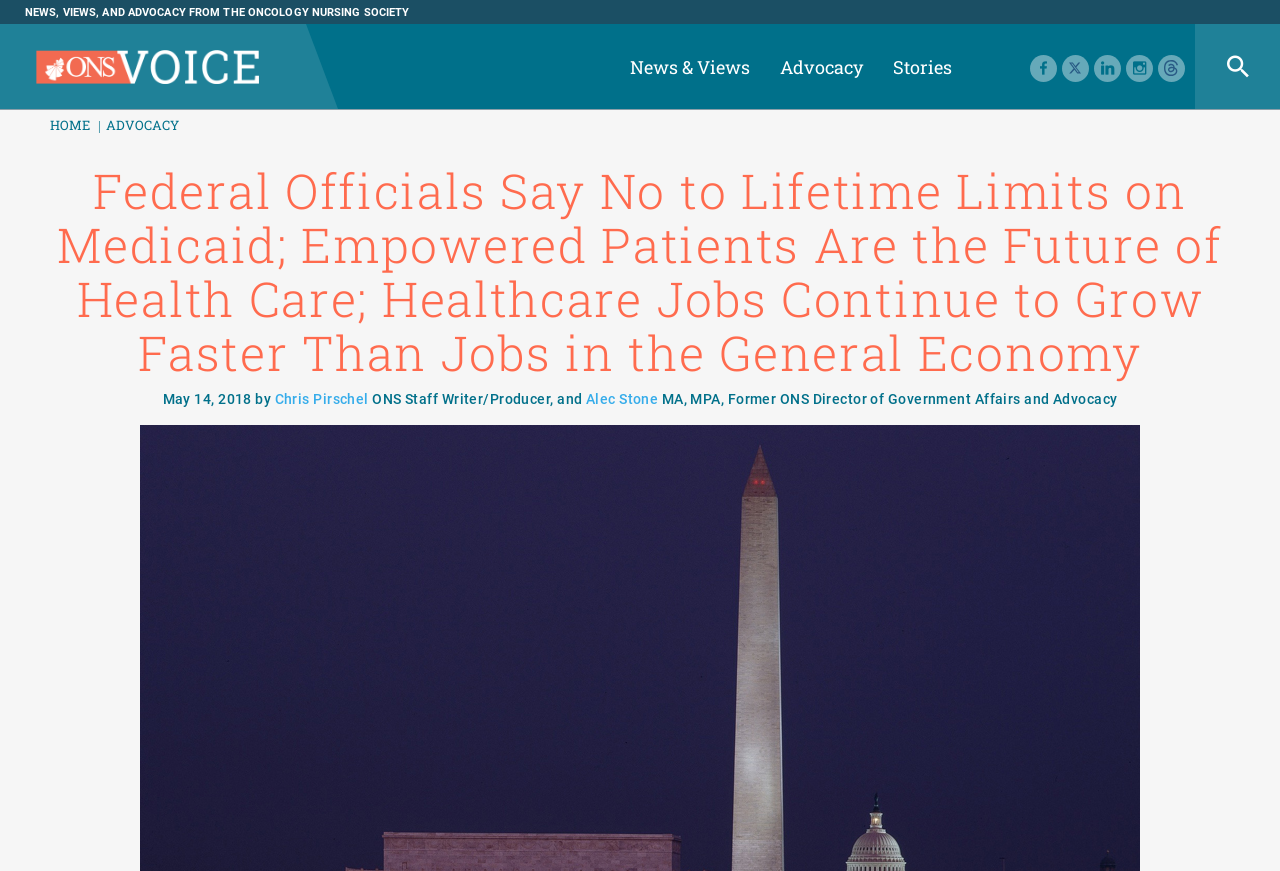Give a concise answer of one word or phrase to the question: 
What is the name of the website?

ONS Voice